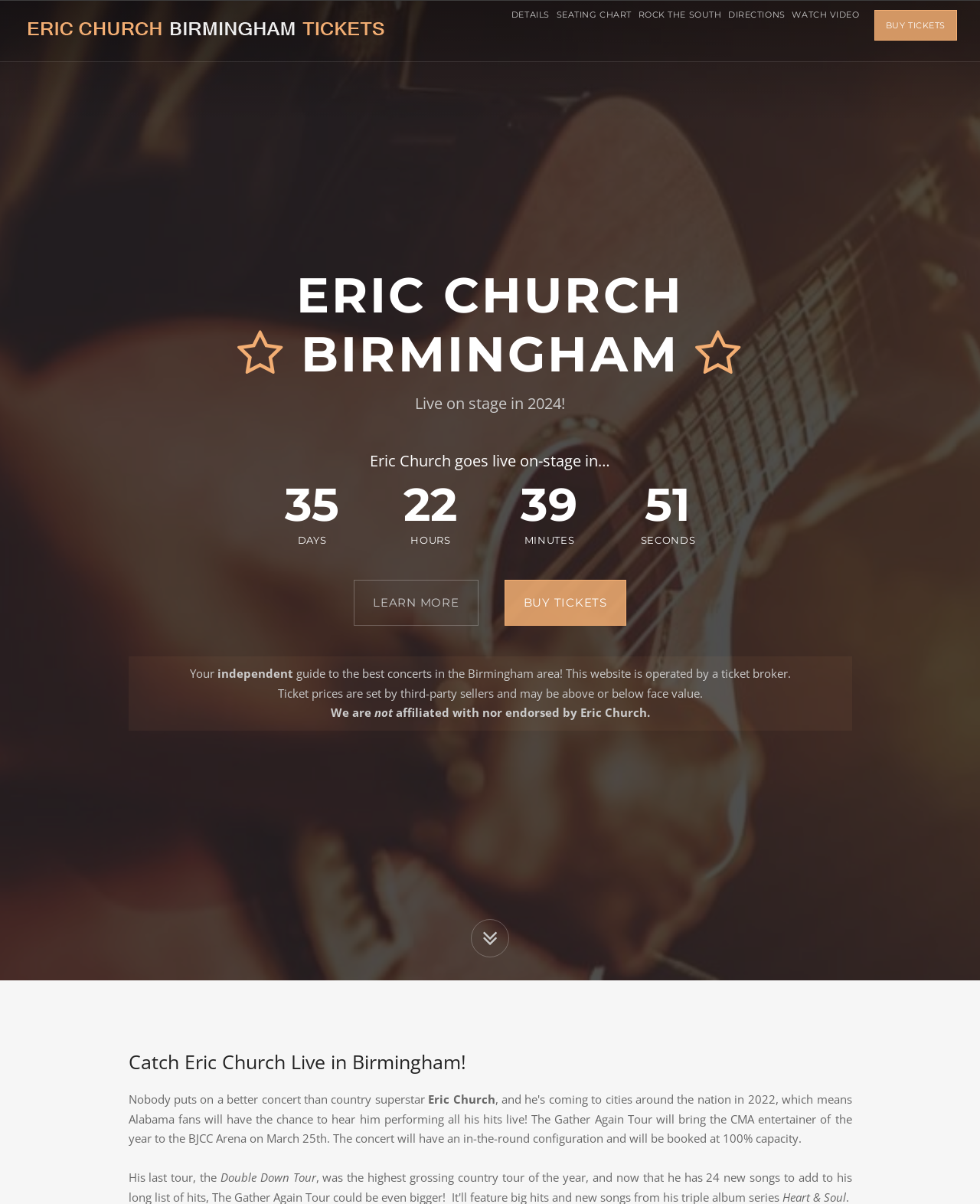Based on the visual content of the image, answer the question thoroughly: What is the name of the concert tour?

I found the answer by looking at the top of the webpage, where it says 'Eric Church Birmingham Tickets | The 2024 Tour'. This suggests that the concert tour is called 'The 2024 Tour'.